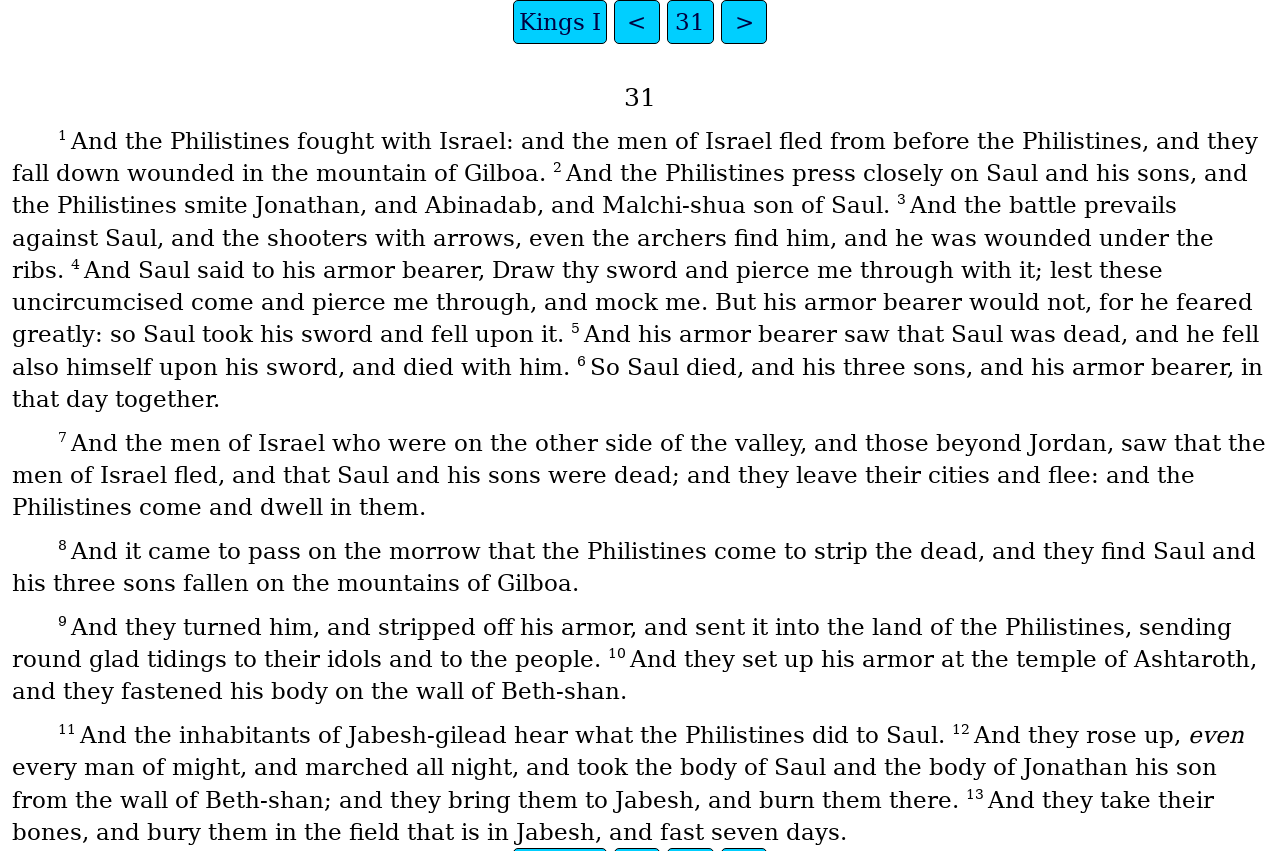How many links are at the top?
Please ensure your answer is as detailed and informative as possible.

I counted the links at the top of the webpage, and there are four links: 'Kings I', '<', '31', and '>'.